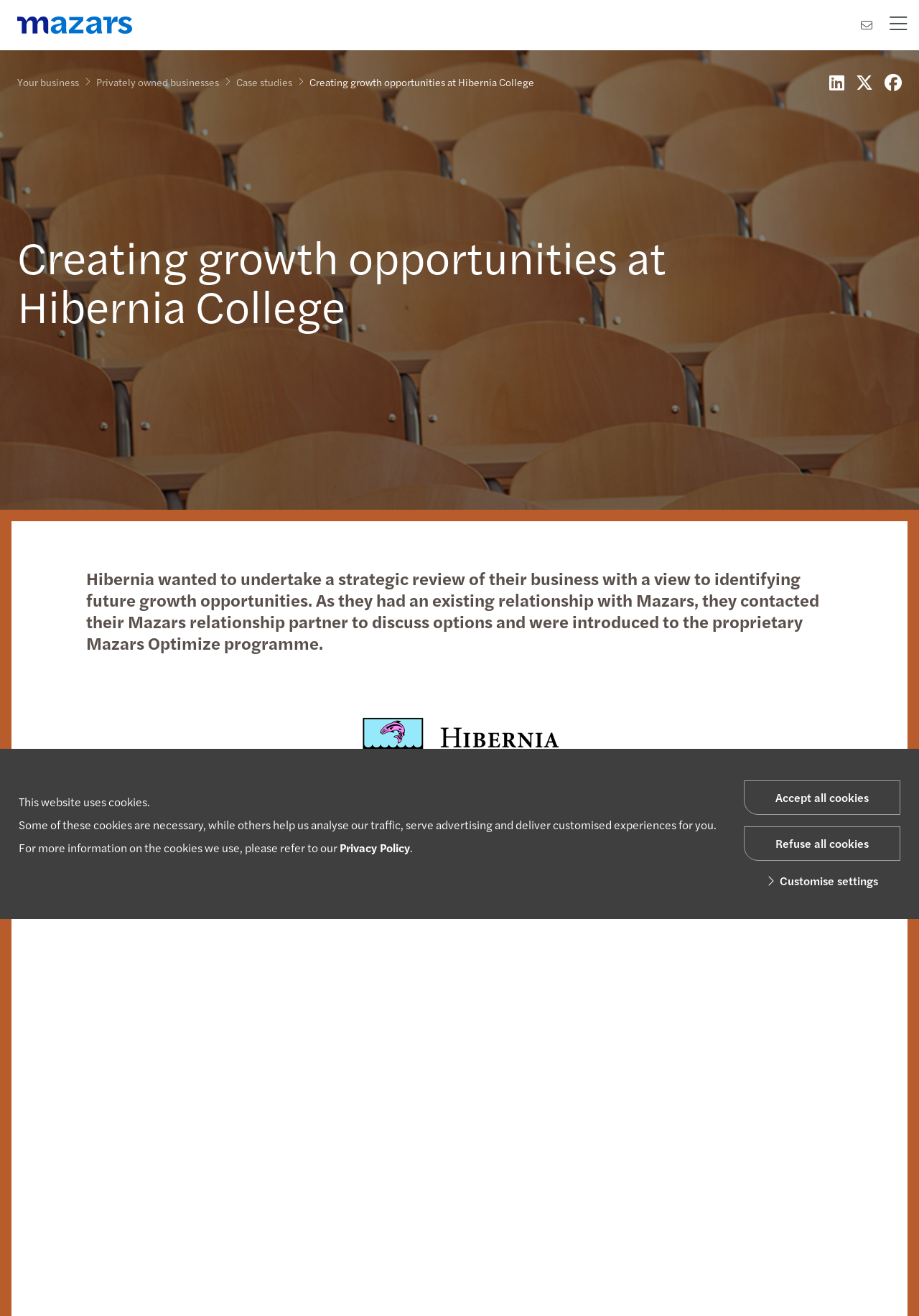What is the purpose of the Mazars Optimize programme?
Answer the question with a thorough and detailed explanation.

I found the answer by reading the text on the webpage, specifically the section that describes the case study. The text mentions 'they contacted their Mazars relationship partner to discuss options and were introduced to the proprietary Mazars Optimize programme.' which indicates that the programme is used to assist with strategic review.